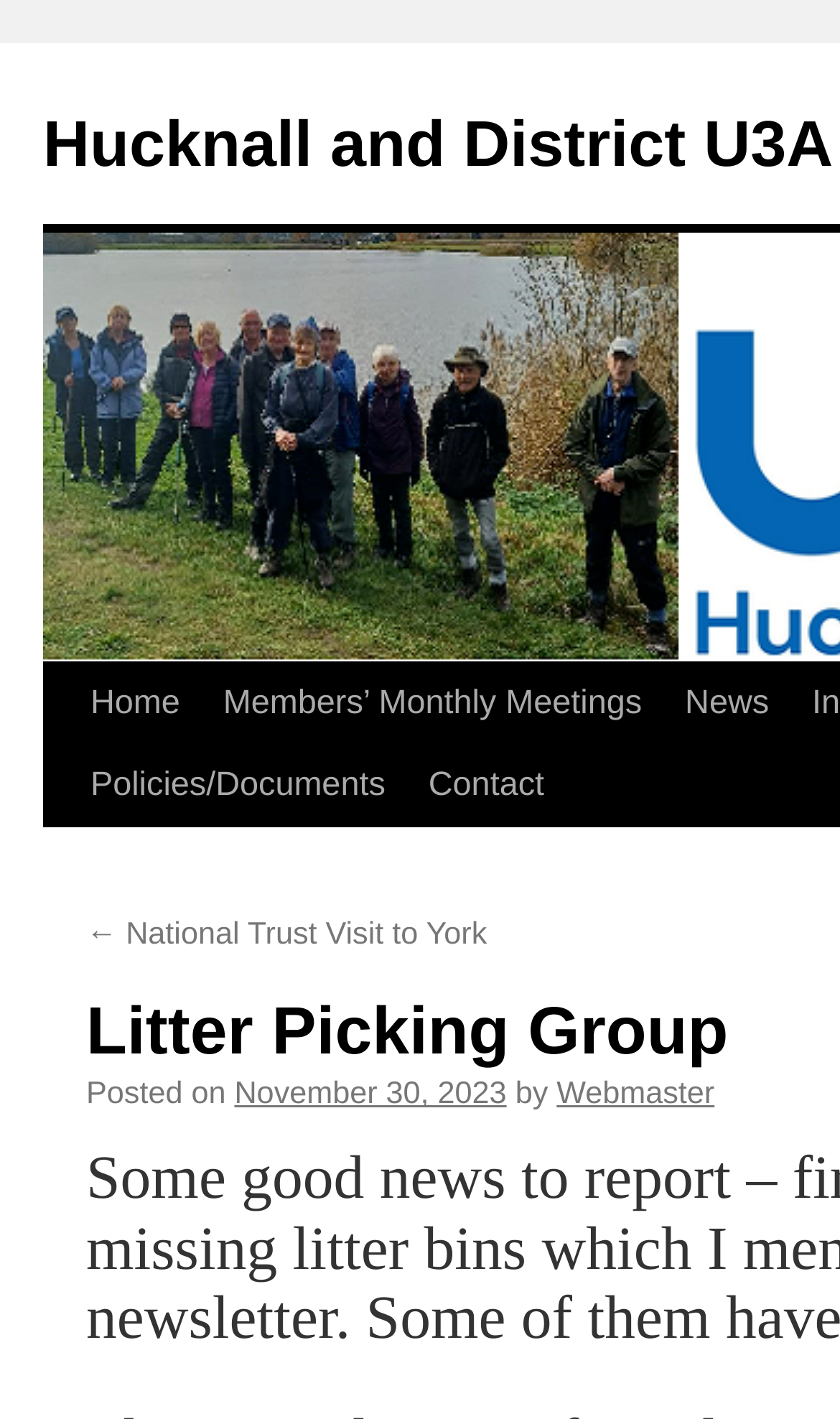Find the bounding box coordinates for the area that must be clicked to perform this action: "contact us".

[0.484, 0.525, 0.674, 0.583]